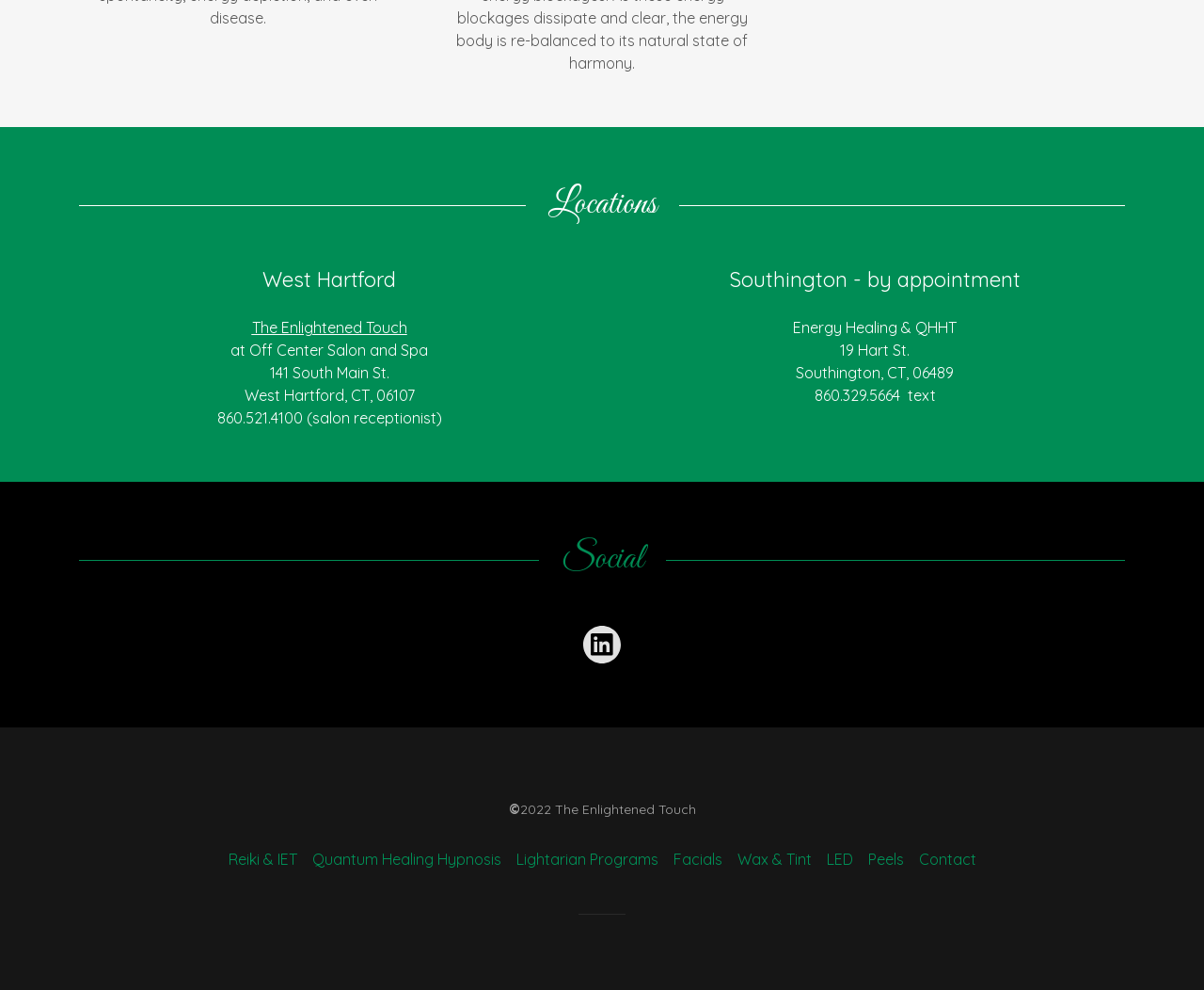Can you find the bounding box coordinates for the element that needs to be clicked to execute this instruction: "Click on The Enlightened Touch link"? The coordinates should be given as four float numbers between 0 and 1, i.e., [left, top, right, bottom].

[0.209, 0.321, 0.338, 0.34]